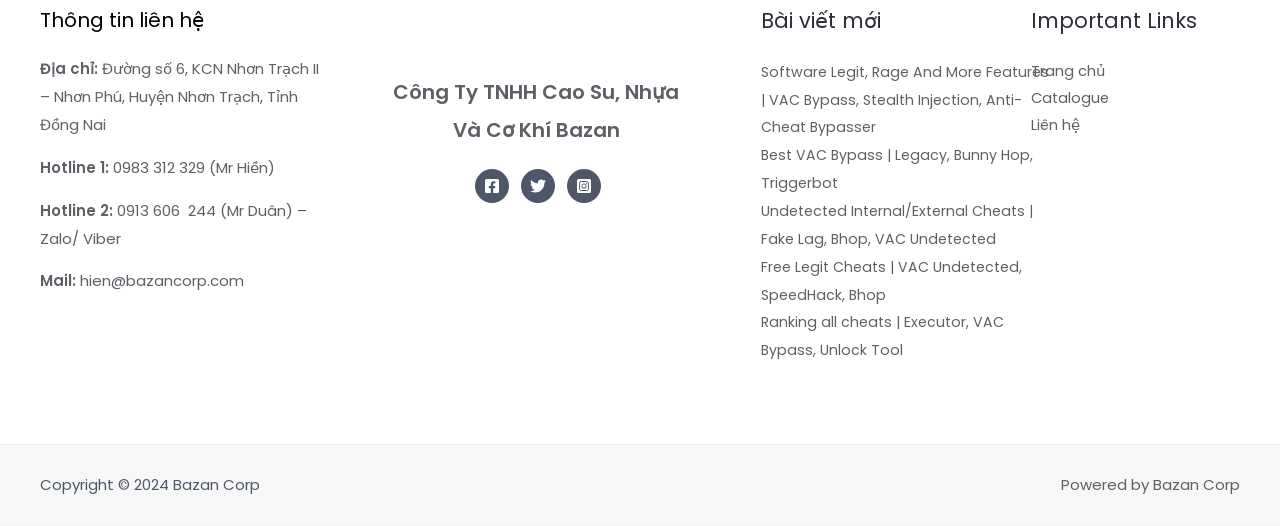Please identify the bounding box coordinates of the element's region that I should click in order to complete the following instruction: "View contact information". The bounding box coordinates consist of four float numbers between 0 and 1, i.e., [left, top, right, bottom].

[0.031, 0.014, 0.257, 0.071]